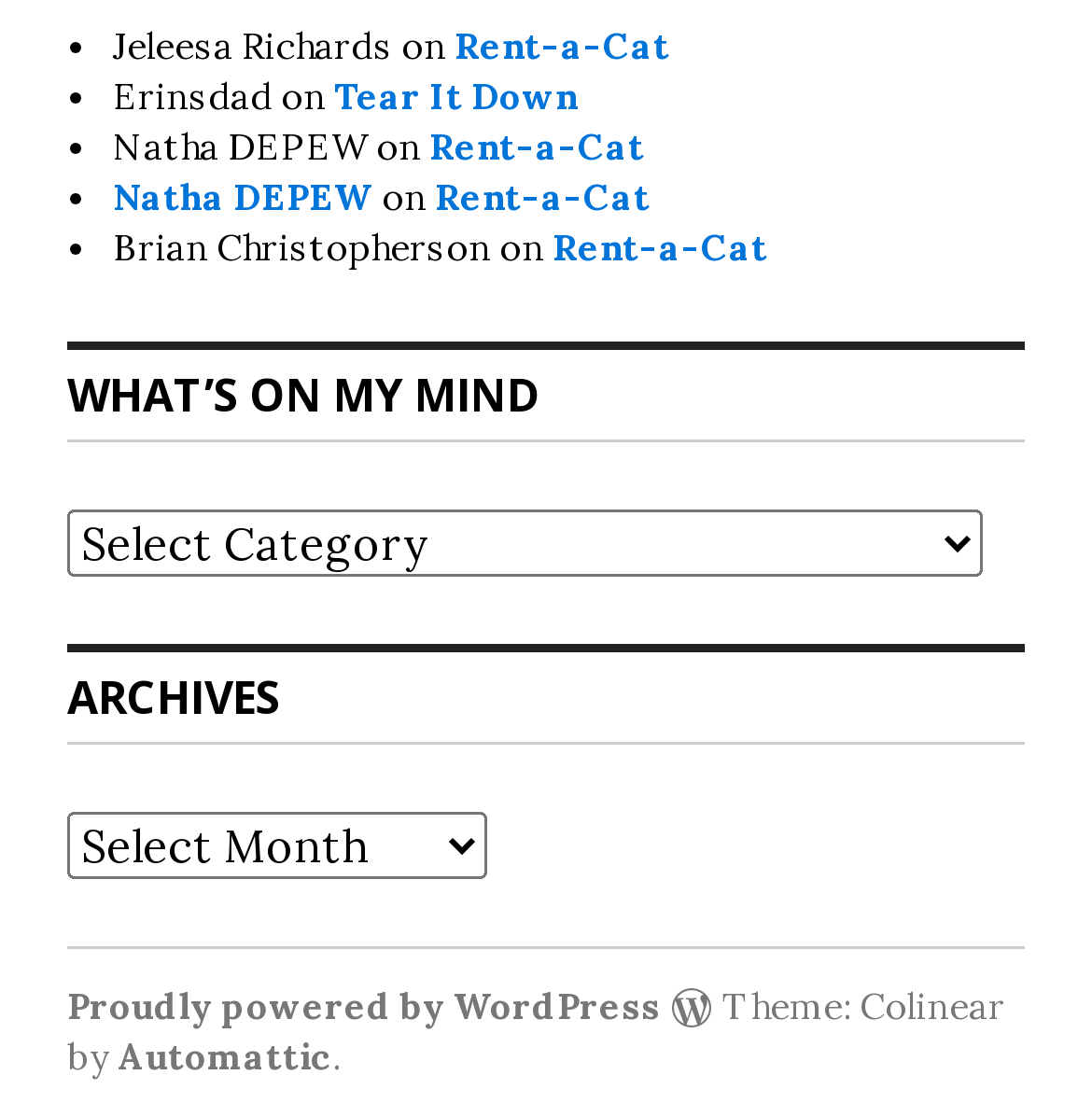Given the element description, predict the bounding box coordinates in the format (top-left x, top-left y, bottom-right x, bottom-right y), using floating point numbers between 0 and 1: Proudly powered by WordPress

[0.062, 0.879, 0.605, 0.922]